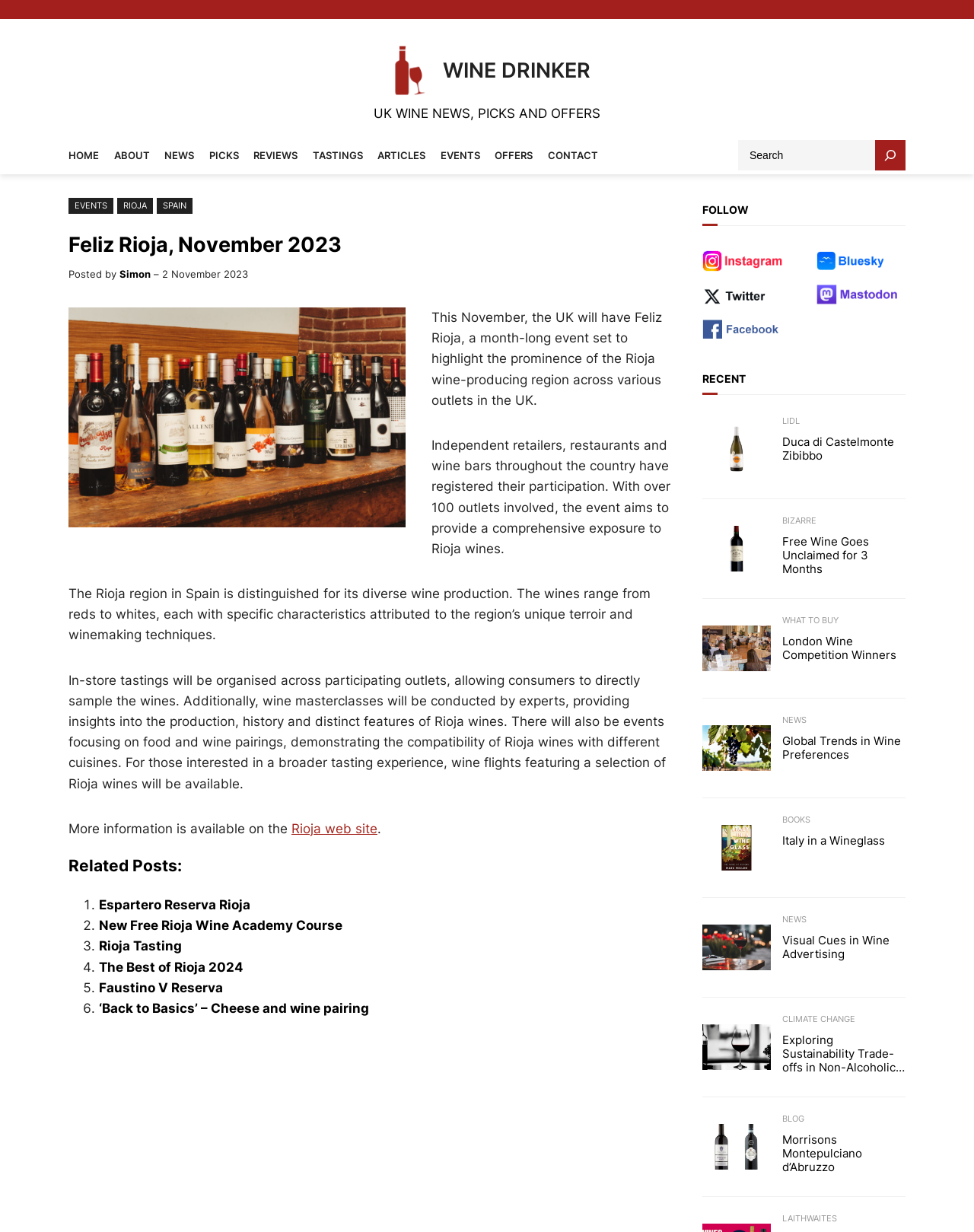Determine the bounding box coordinates for the UI element with the following description: "Espartero Reserva Rioja". The coordinates should be four float numbers between 0 and 1, represented as [left, top, right, bottom].

[0.102, 0.728, 0.257, 0.741]